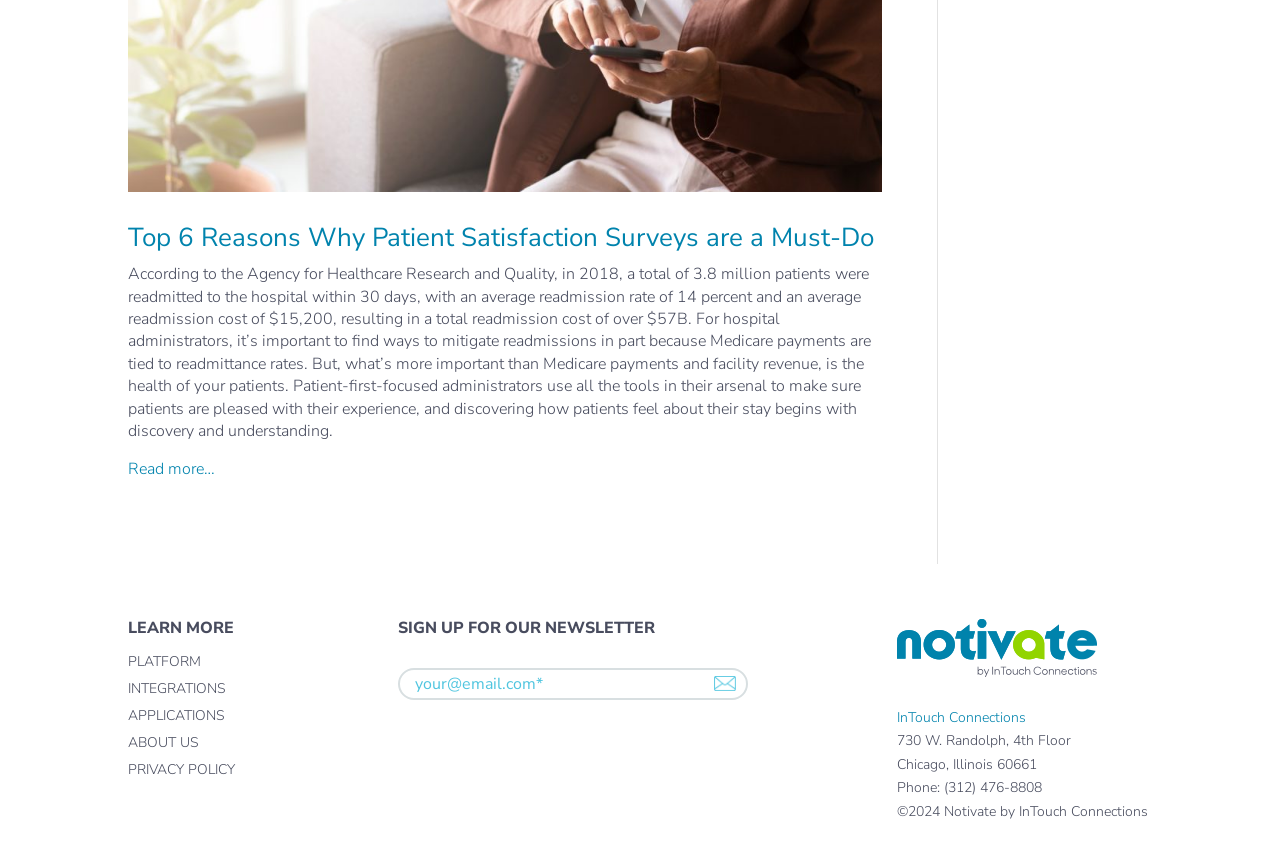Please determine the bounding box coordinates of the clickable area required to carry out the following instruction: "Learn about the platform". The coordinates must be four float numbers between 0 and 1, represented as [left, top, right, bottom].

[0.1, 0.761, 0.157, 0.783]